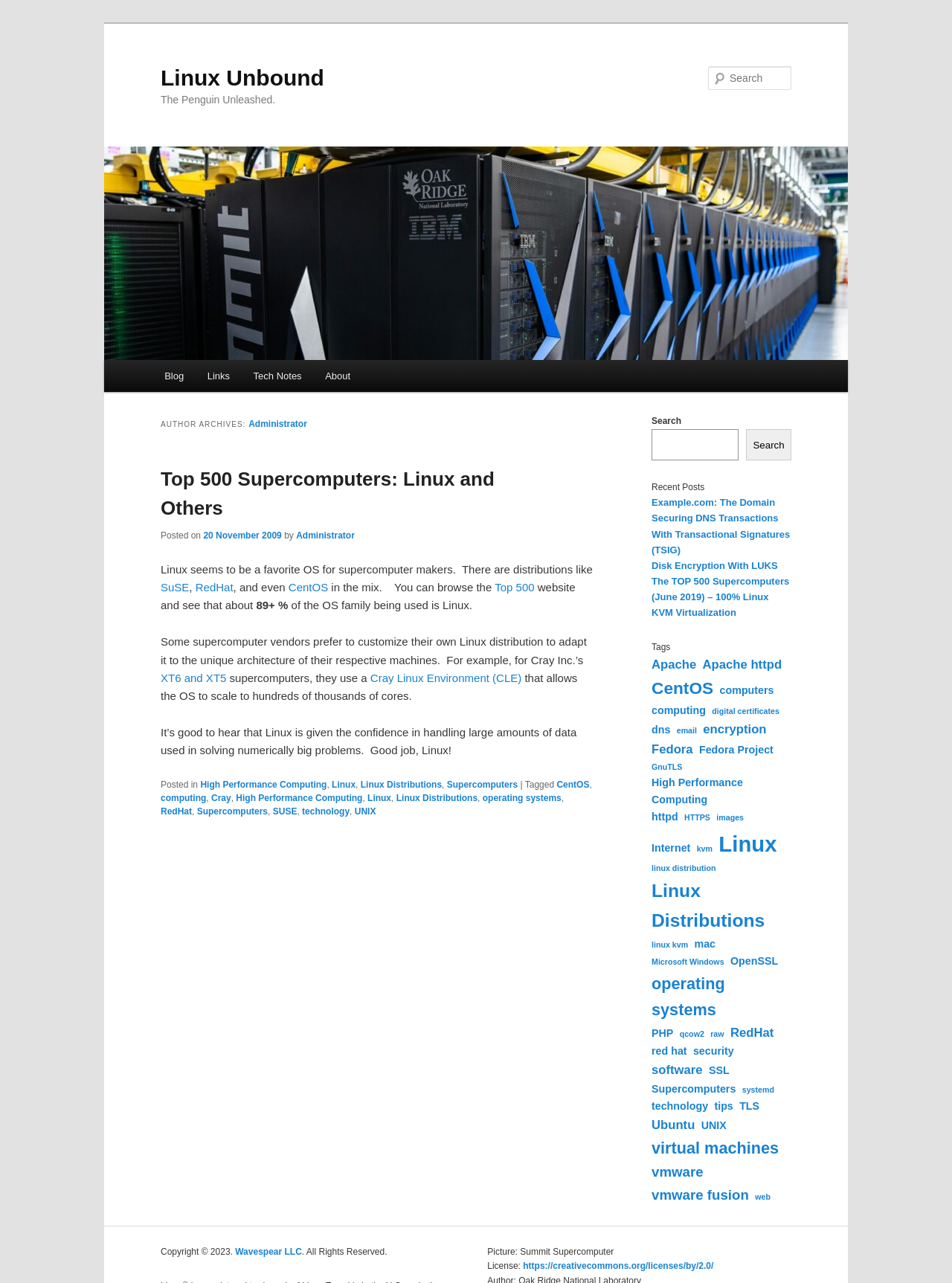Predict the bounding box coordinates of the area that should be clicked to accomplish the following instruction: "Visit the previous article". The bounding box coordinates should consist of four float numbers between 0 and 1, i.e., [left, top, right, bottom].

None